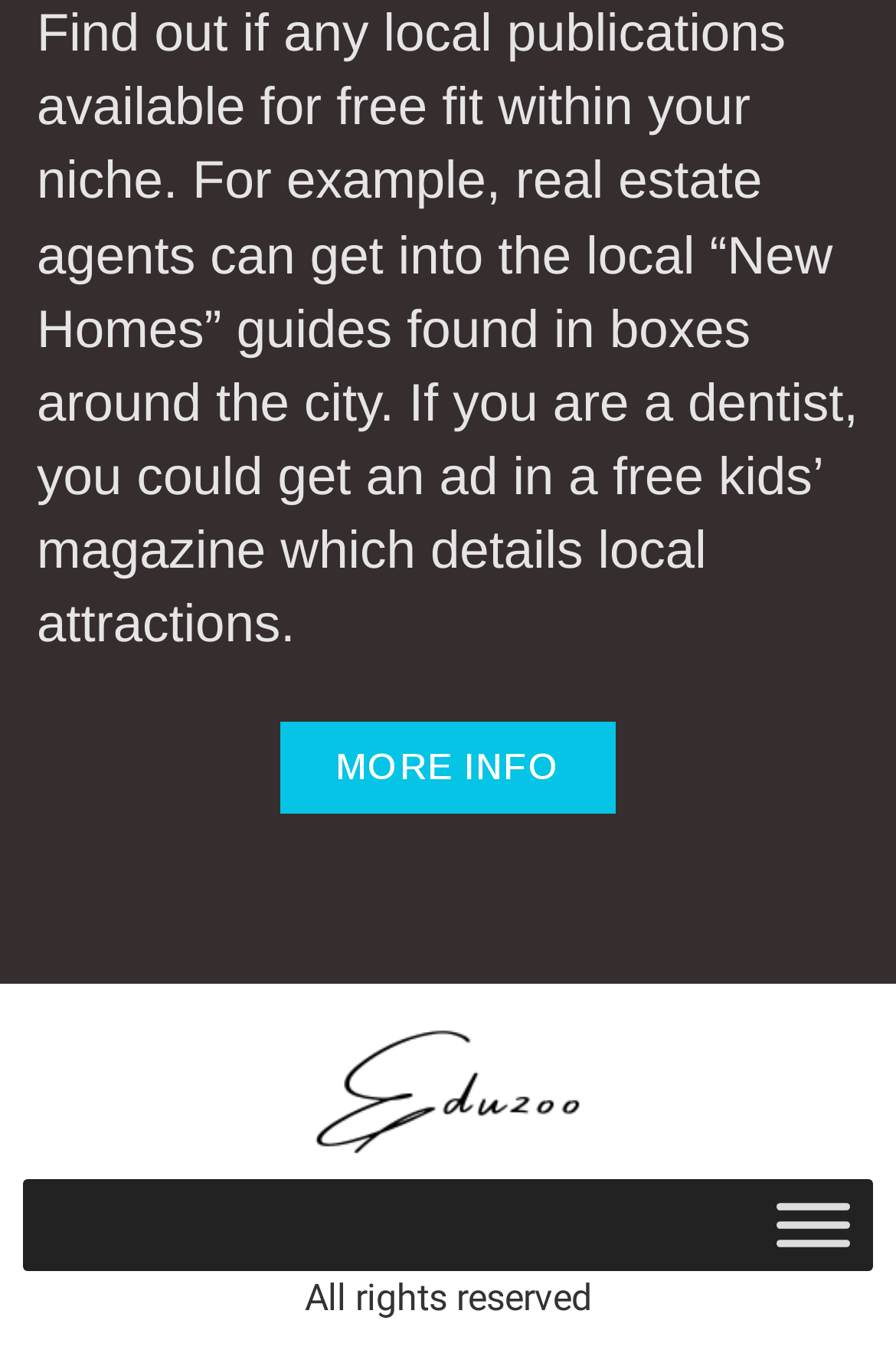What is the purpose of the 'MORE INFO' button?
Provide an in-depth and detailed explanation in response to the question.

The purpose of the 'MORE INFO' button is to provide additional information related to the topic discussed in the StaticText element, which is about finding local publications that fit within a specific niche.